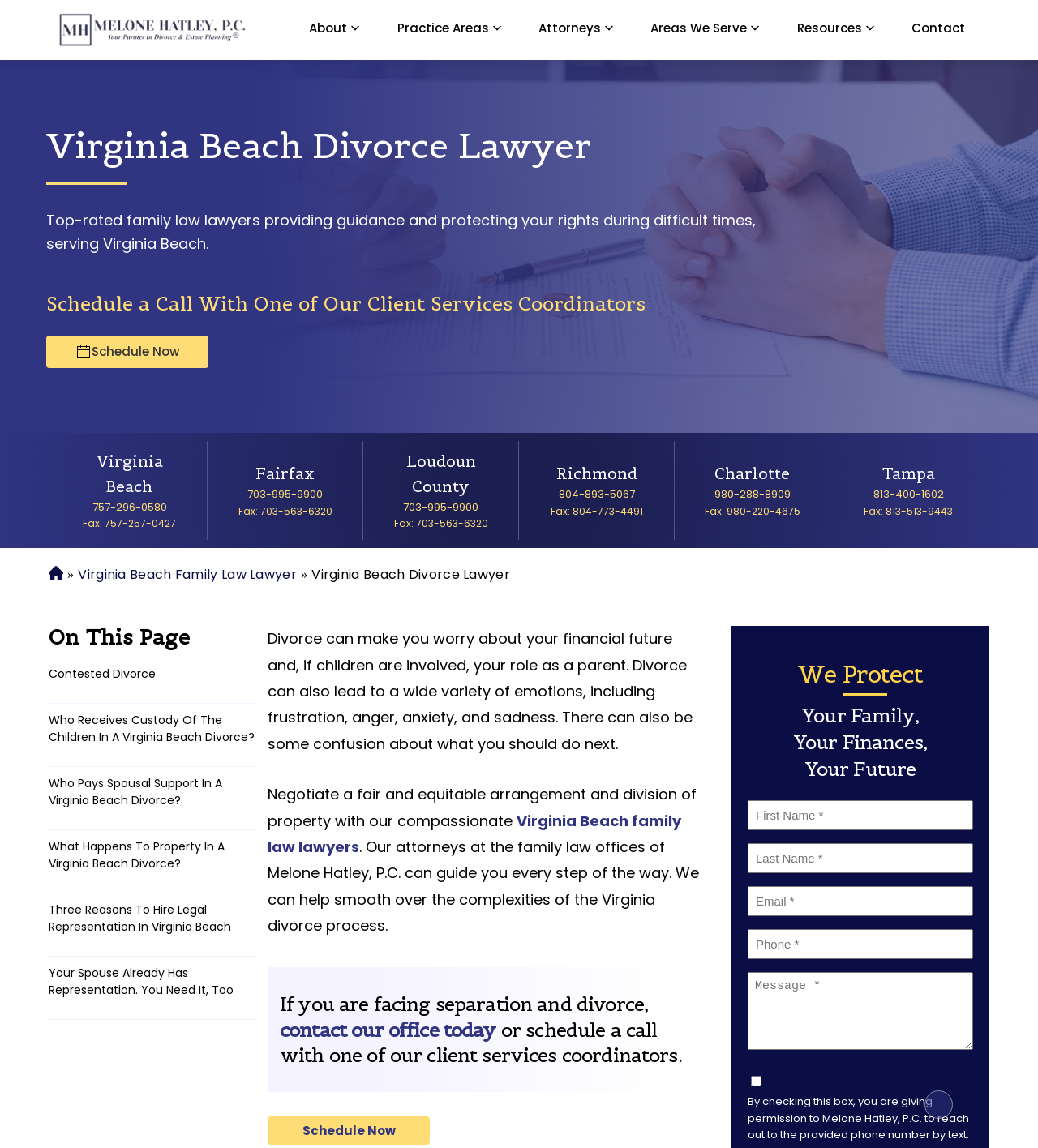Detail the webpage's structure and highlights in your description.

The webpage is about Melone Hatley, a law firm specializing in family law and divorce cases in Virginia Beach. At the top, there is a logo and a navigation menu with links to various sections of the website, including "About", "Testimonials", "Scholarships", "Careers", "Practice Areas", "Attorneys", "Areas We Serve", "Resources", and "Contact".

Below the navigation menu, there is a heading that reads "Virginia Beach Divorce Lawyer" and a brief description of the law firm's services. There is also a call-to-action button to schedule a call with a client services coordinator.

On the left side of the page, there are links to different locations served by the law firm, including Virginia Beach, Fairfax, Loudoun County, Richmond, Charlotte, and Tampa. Each location has a corresponding phone number and fax number.

In the main content area, there are sections dedicated to the law firm's practice areas, including custody and visitation, family law, modifications, trusts and estates, and divorce modifications. There is also a section featuring the law firm's attorneys, with links to their individual profiles.

Further down the page, there are links to resources, including FAQs, free resources, a blog, and a free live webinar. Finally, there is a contact link and a section with the law firm's address, phone number, and fax number.

Throughout the page, there are various images and icons, including a logo, a phone icon, and a fax icon. The overall layout is organized and easy to navigate, with clear headings and concise text.